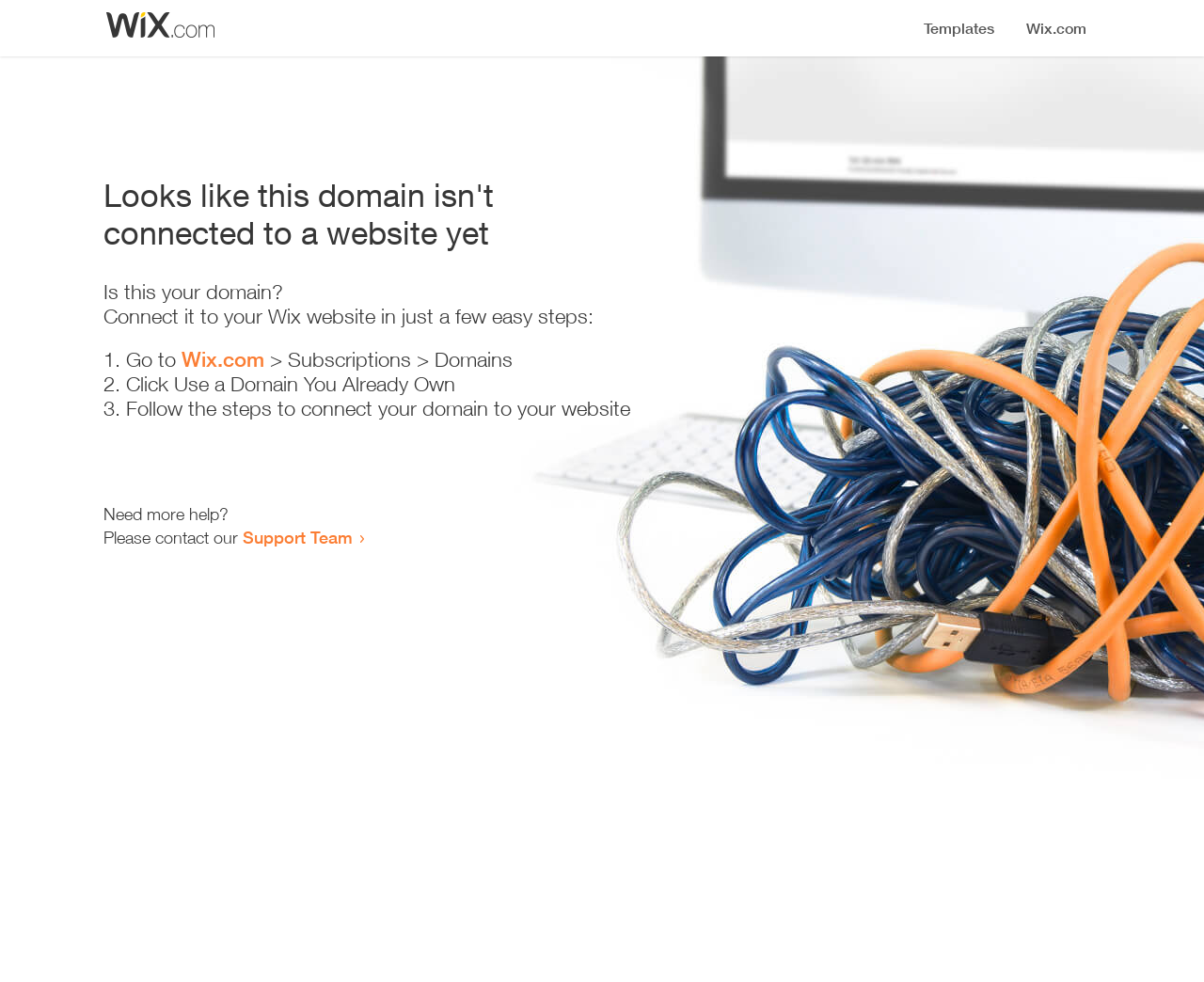Please locate and retrieve the main header text of the webpage.

Looks like this domain isn't
connected to a website yet